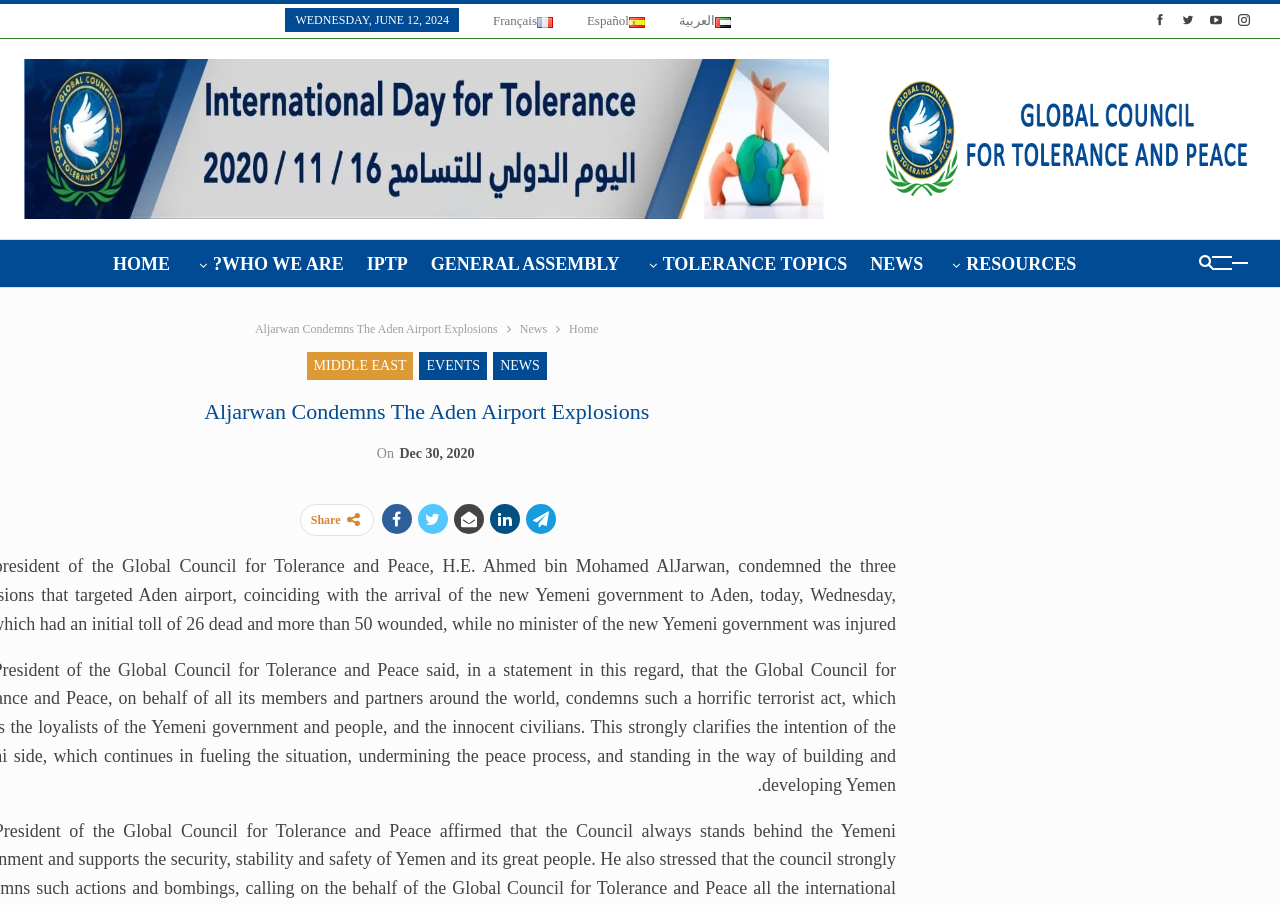Please find the bounding box coordinates of the section that needs to be clicked to achieve this instruction: "Click the 'HOME' link".

[0.081, 0.265, 0.14, 0.318]